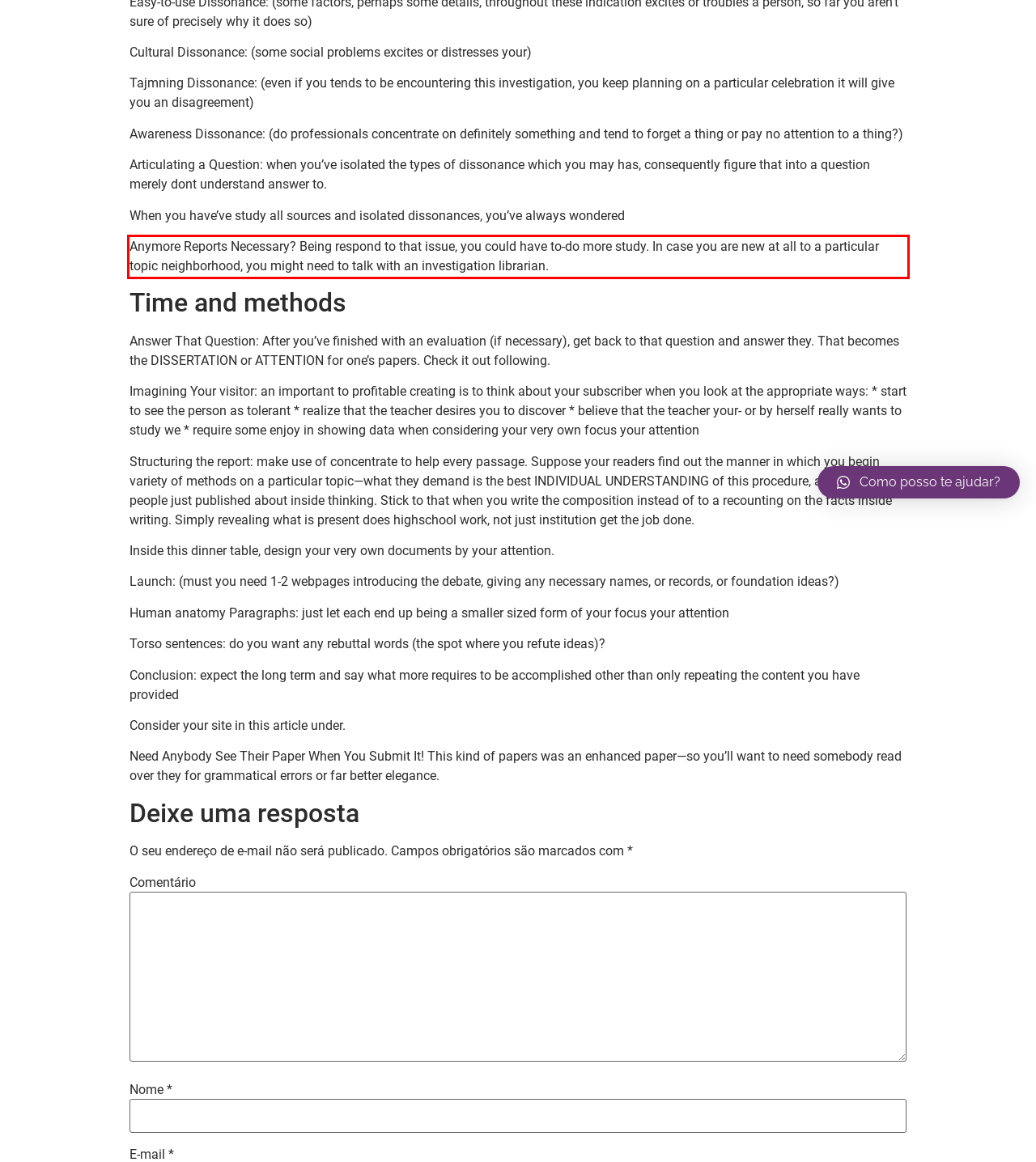Using the provided webpage screenshot, identify and read the text within the red rectangle bounding box.

Anymore Reports Necessary? Being respond to that issue, you could have to-do more study. In case you are new at all to a particular topic neighborhood, you might need to talk with an investigation librarian.